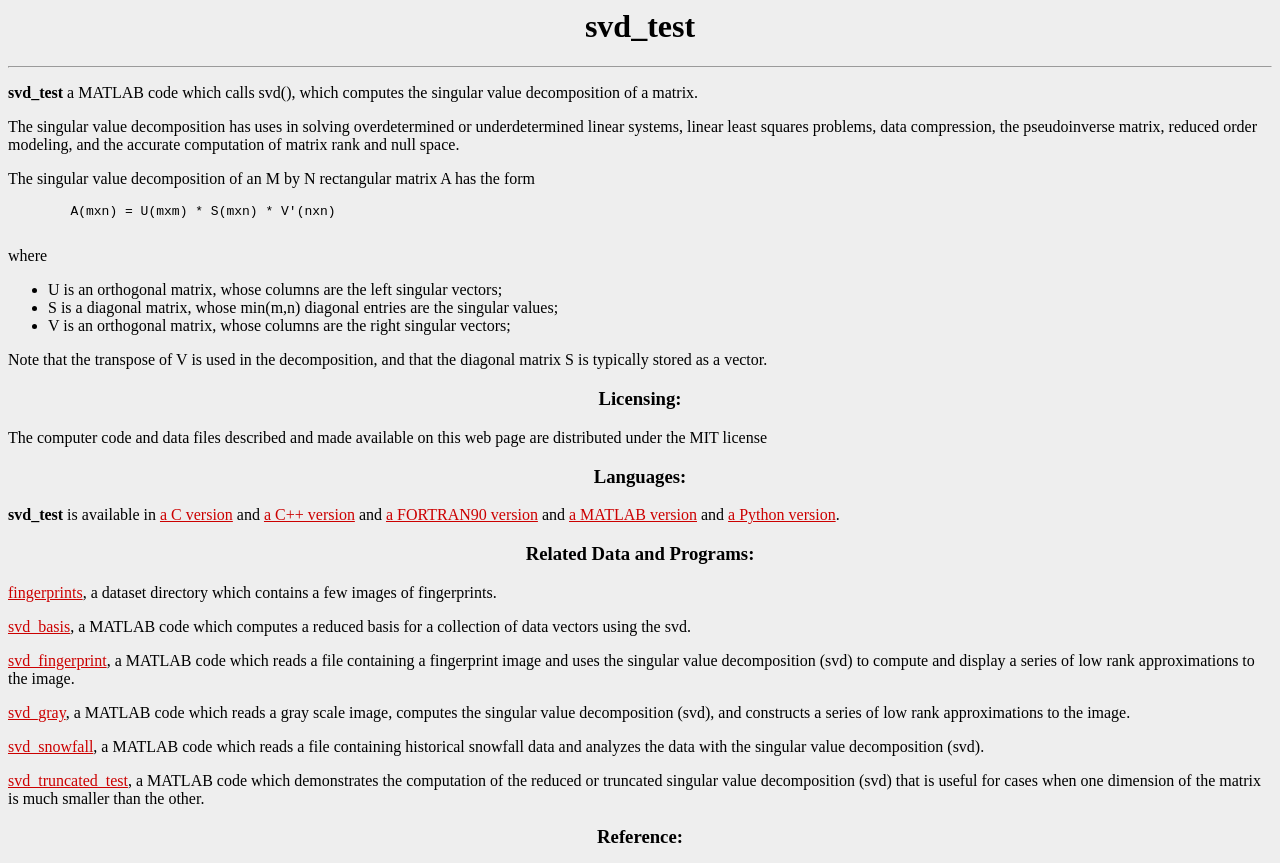Detail the webpage's structure and highlights in your description.

The webpage is about the singular value decomposition (SVD) of a matrix, with a focus on its applications and implementations in various programming languages. 

At the top, there is a heading "svd_test" followed by a horizontal separator. Below the separator, there is a brief description of the SVD, its uses, and its form. 

The webpage then lists the components of the SVD, including the orthogonal matrices U and V, and the diagonal matrix S, with its diagonal entries being the singular values. 

Next, there is a section on licensing, stating that the code and data files are distributed under the MIT license. 

Following this, there is a section on languages, which lists the availability of the SVD implementation in different programming languages, including C, C++, FORTRAN90, MATLAB, and Python. 

The webpage also provides links to related data and programs, including datasets and MATLAB codes for computing the SVD, reduced basis, and low-rank approximations of images. These links are organized under the heading "Related Data and Programs". 

Finally, there is a section on references, which appears at the bottom of the webpage.